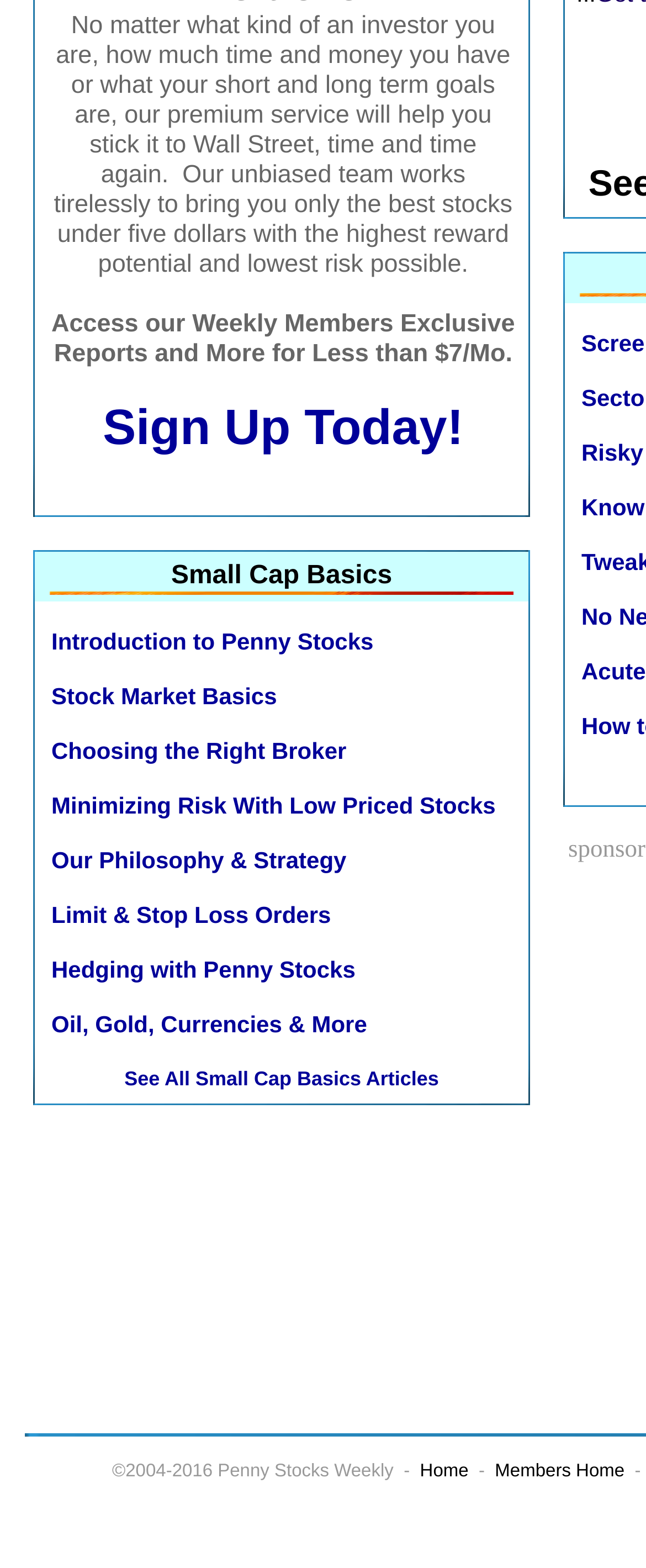Identify and provide the bounding box coordinates of the UI element described: "embers Home". The coordinates should be formatted as [left, top, right, bottom], with each number being a float between 0 and 1.

[0.79, 0.928, 0.967, 0.946]